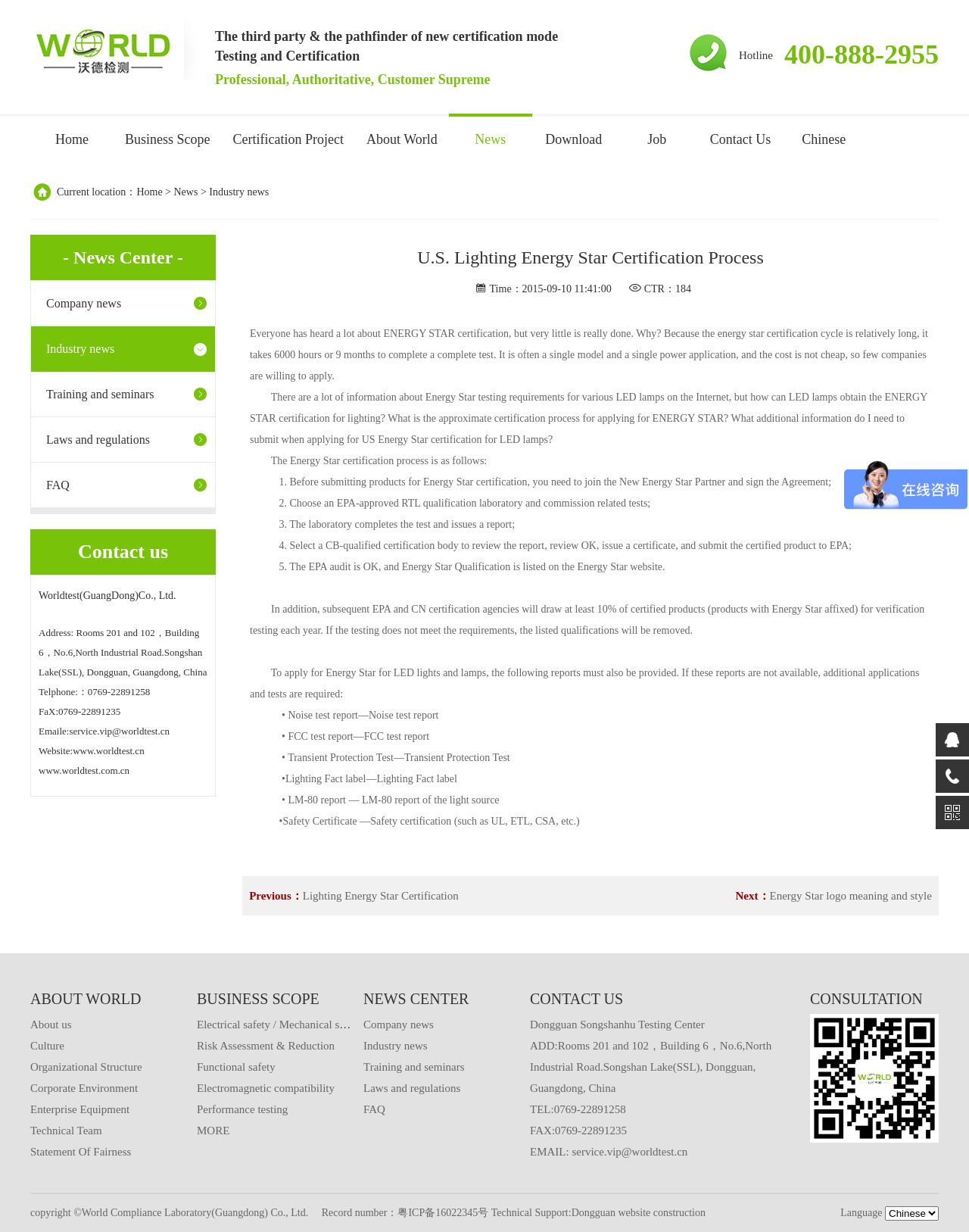Provide your answer to the question using just one word or phrase: What is the address of the company?

Rooms 201 and 102，Building 6，No.6,North Industrial Road.Songshan Lake(SSL), Dongguan, Guangdong, China